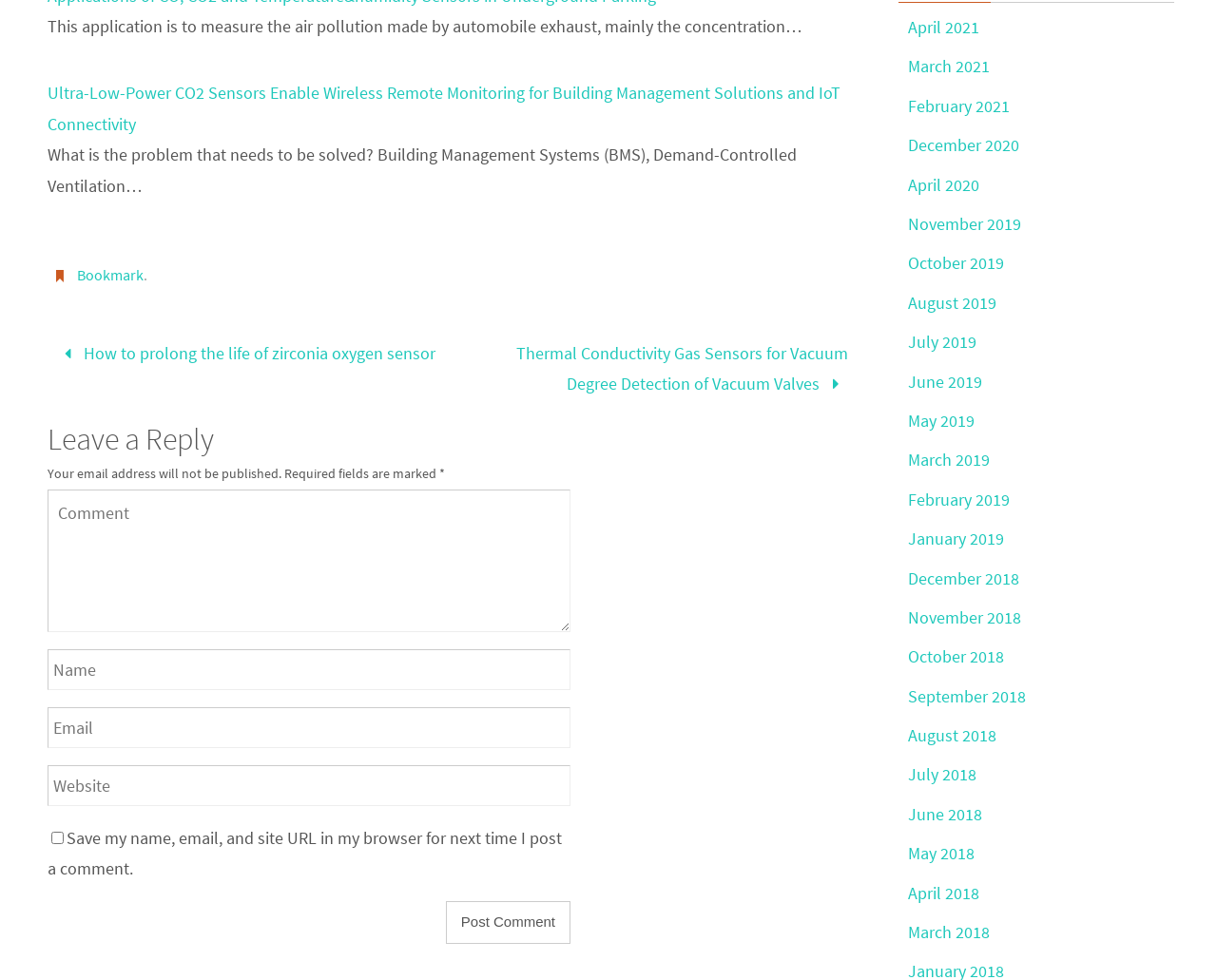Please predict the bounding box coordinates of the element's region where a click is necessary to complete the following instruction: "Click on the 'Home' link". The coordinates should be represented by four float numbers between 0 and 1, i.e., [left, top, right, bottom].

None